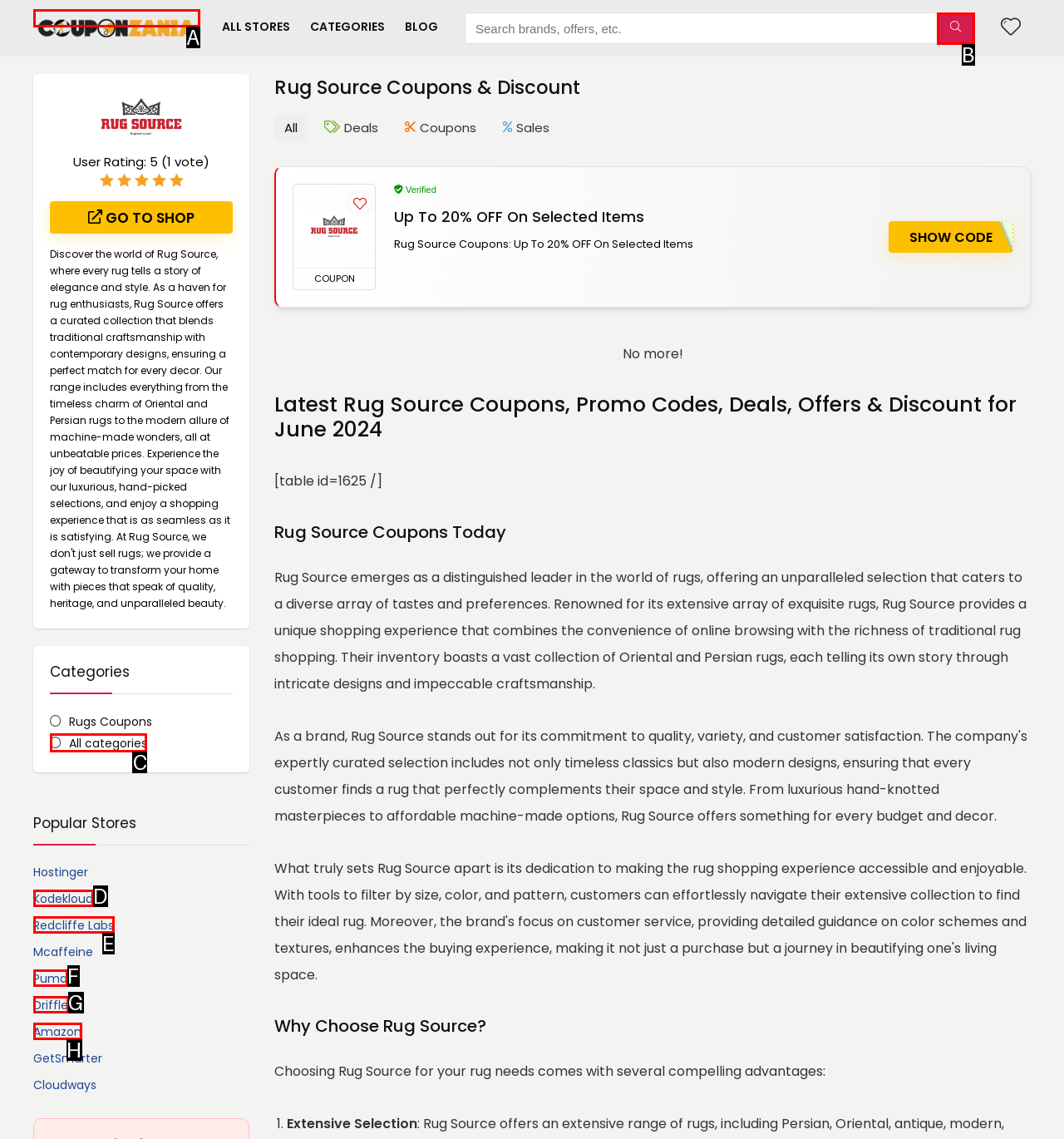Select the letter from the given choices that aligns best with the description: Redcliffe Labs. Reply with the specific letter only.

E